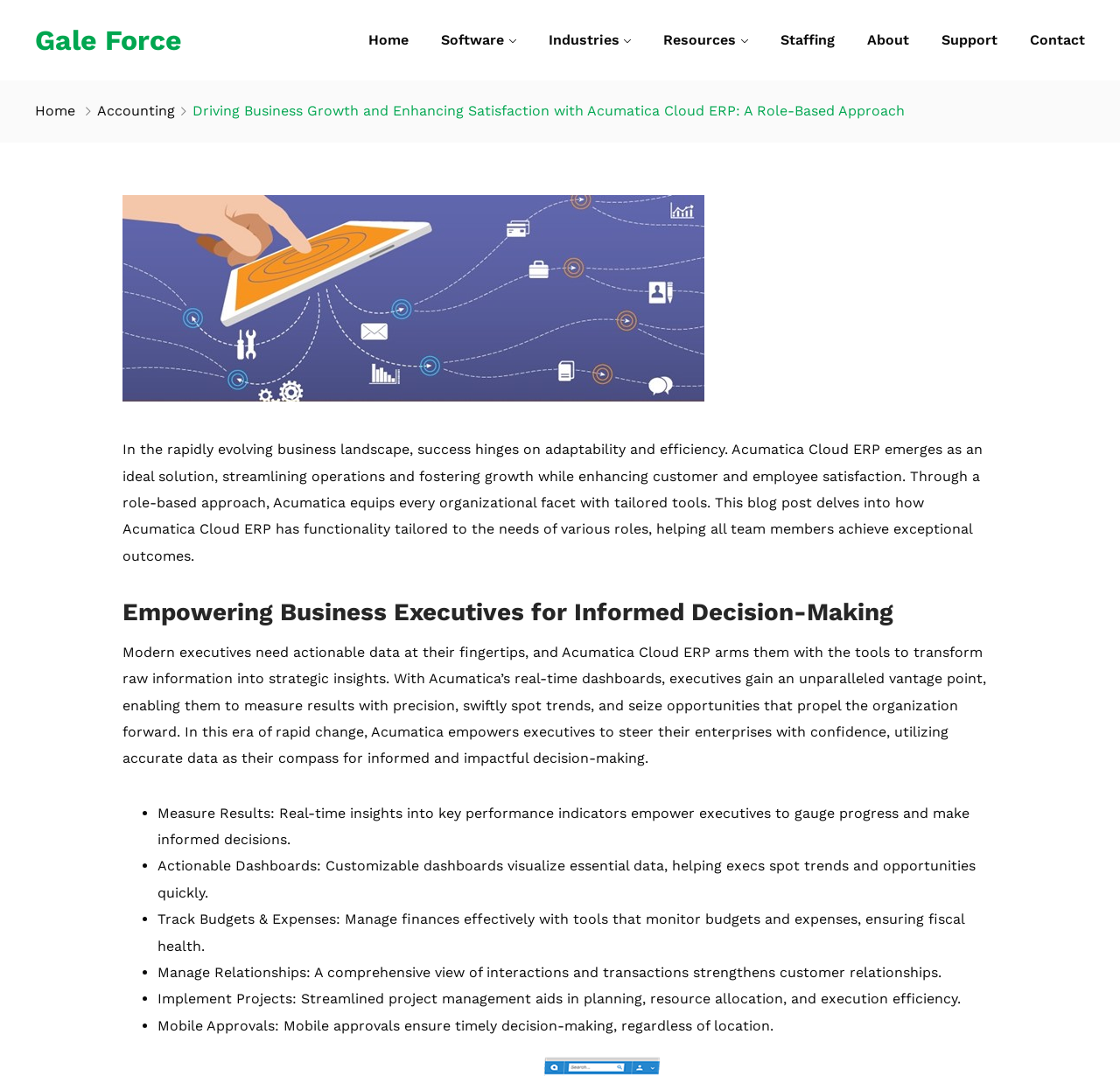Please determine the bounding box coordinates for the UI element described here. Use the format (top-left x, top-left y, bottom-right x, bottom-right y) with values bounded between 0 and 1: Gale Force

[0.031, 0.034, 0.162, 0.05]